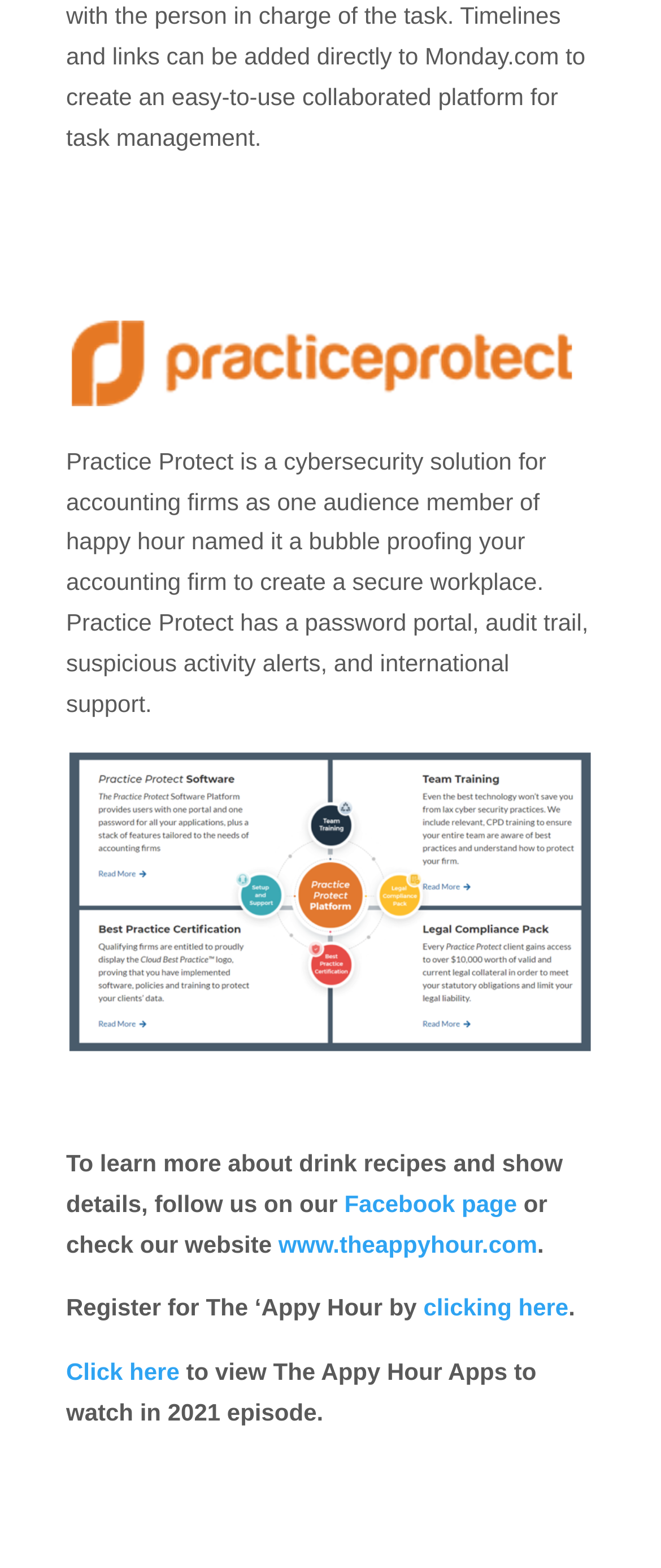What can I do by clicking here? Using the information from the screenshot, answer with a single word or phrase.

Register for The ‘Appy Hour